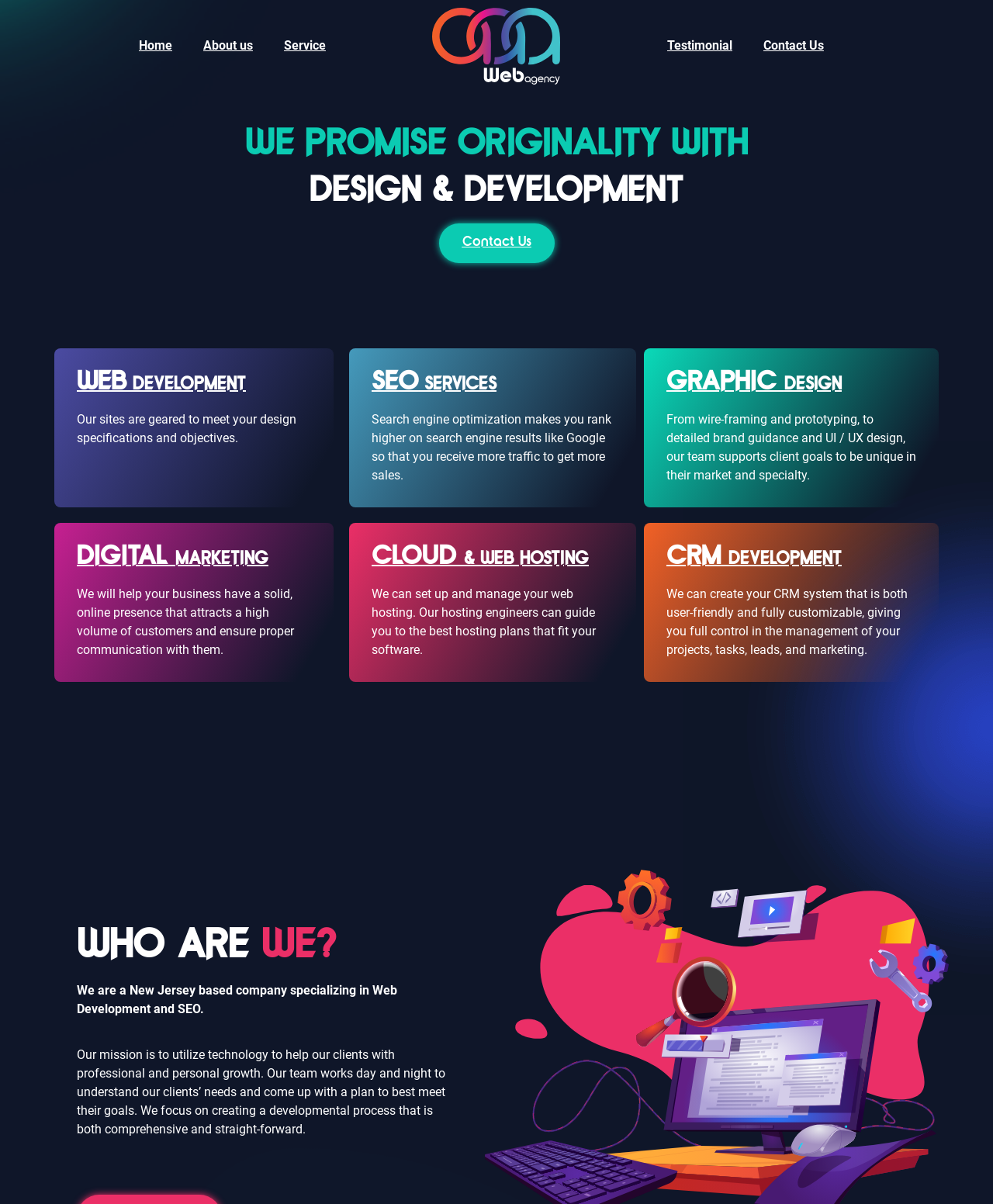What services does the company offer? Observe the screenshot and provide a one-word or short phrase answer.

Web Development, SEO, etc.